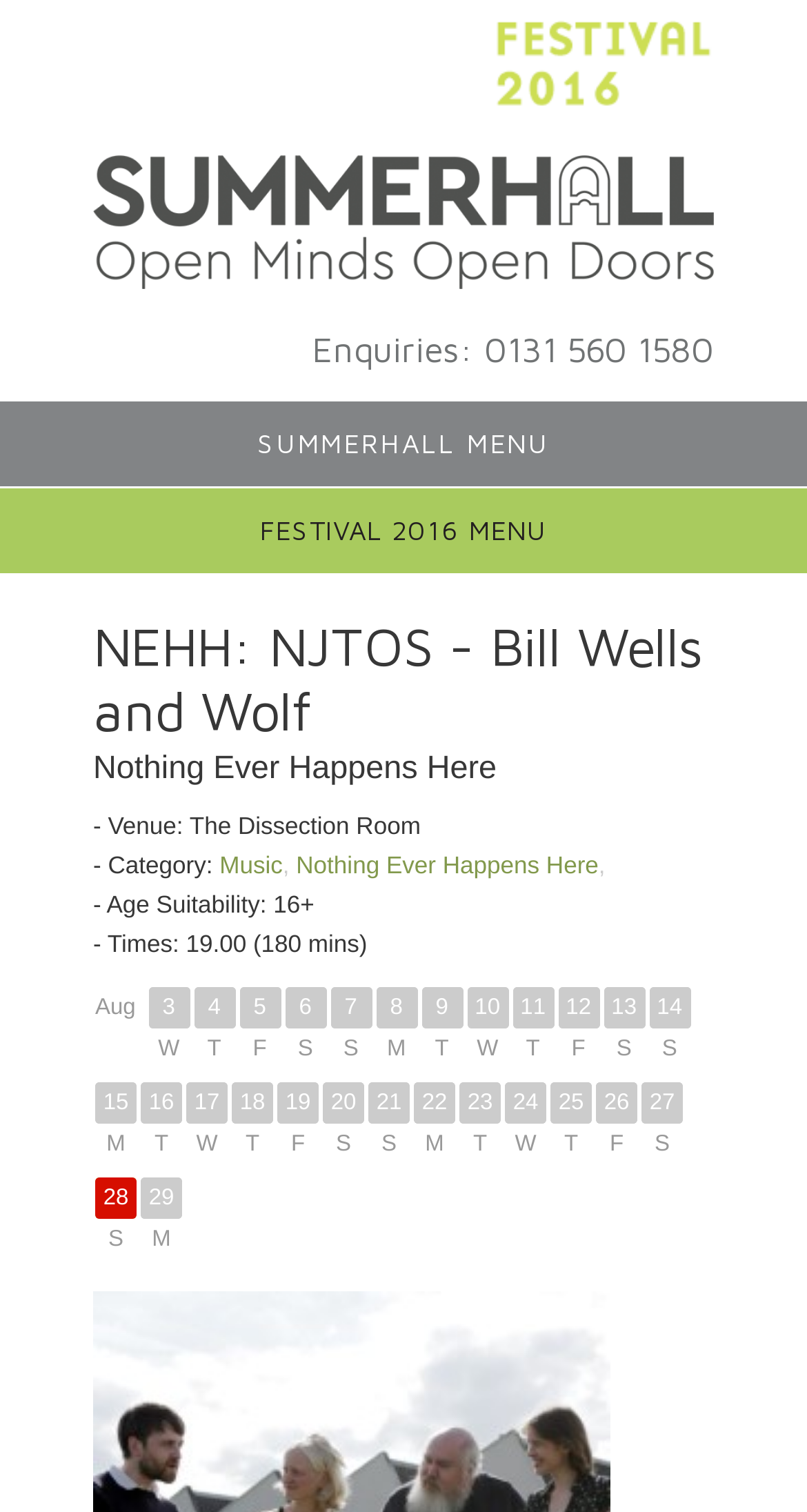What is the age suitability of the event?
Please answer using one word or phrase, based on the screenshot.

16+